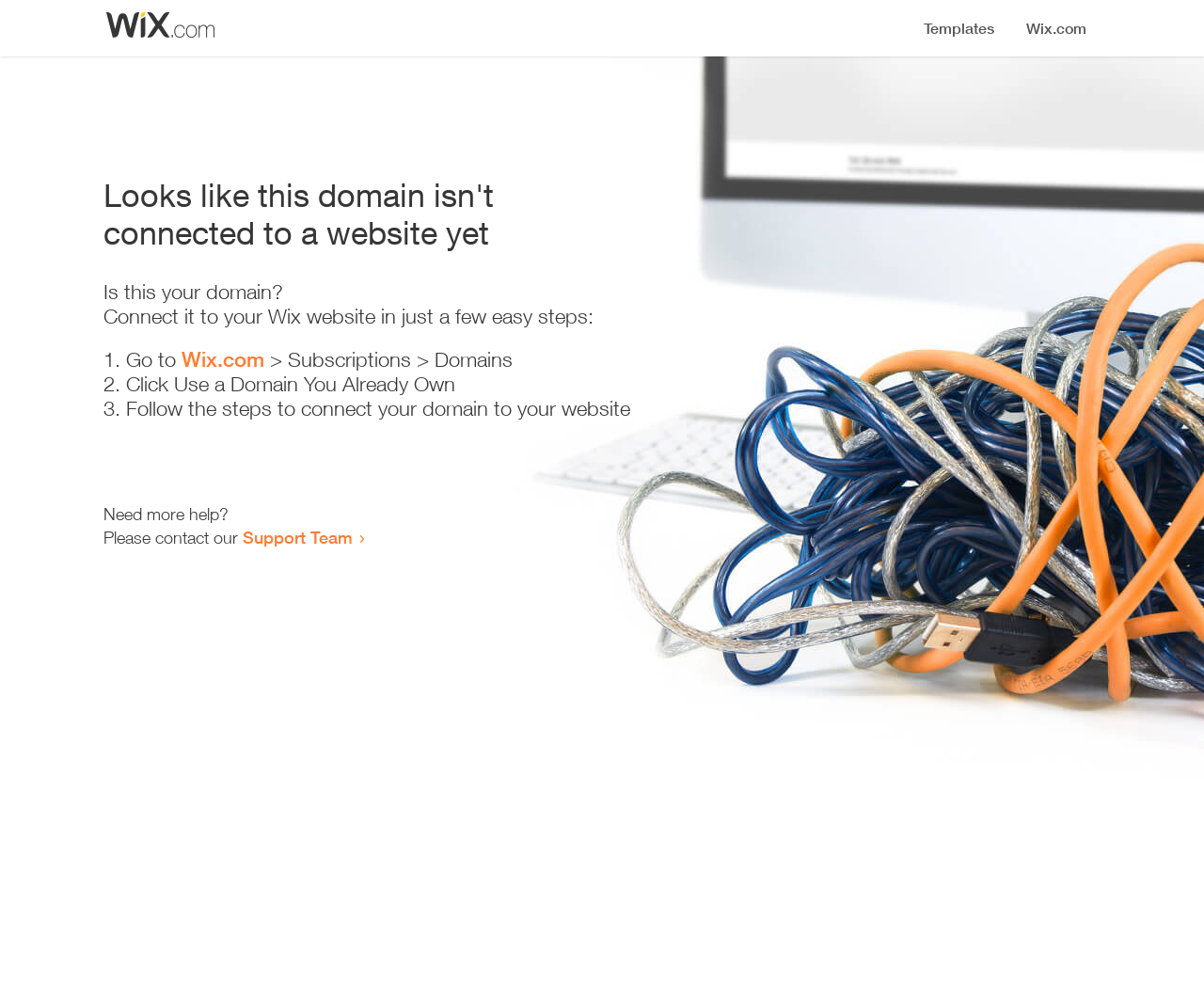What should I do to connect my domain to my website?
Please provide a detailed and comprehensive answer to the question.

The webpage provides a list of steps to connect the domain to a website, and the last step is to 'Follow the steps to connect your domain to your website', indicating that users should follow these steps to connect their domain.